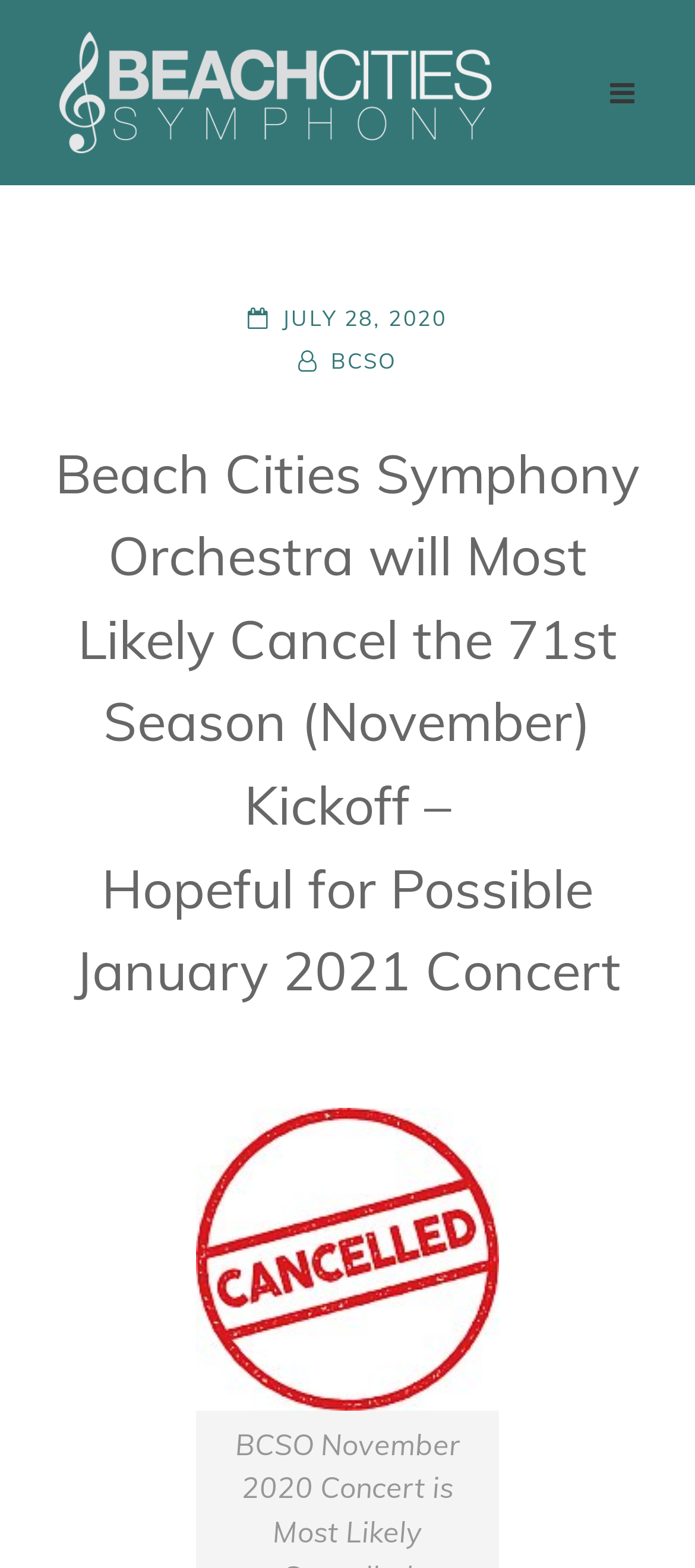Refer to the element description Menu and identify the corresponding bounding box in the screenshot. Format the coordinates as (top-left x, top-left y, bottom-right x, bottom-right y) with values in the range of 0 to 1.

[0.834, 0.03, 0.962, 0.087]